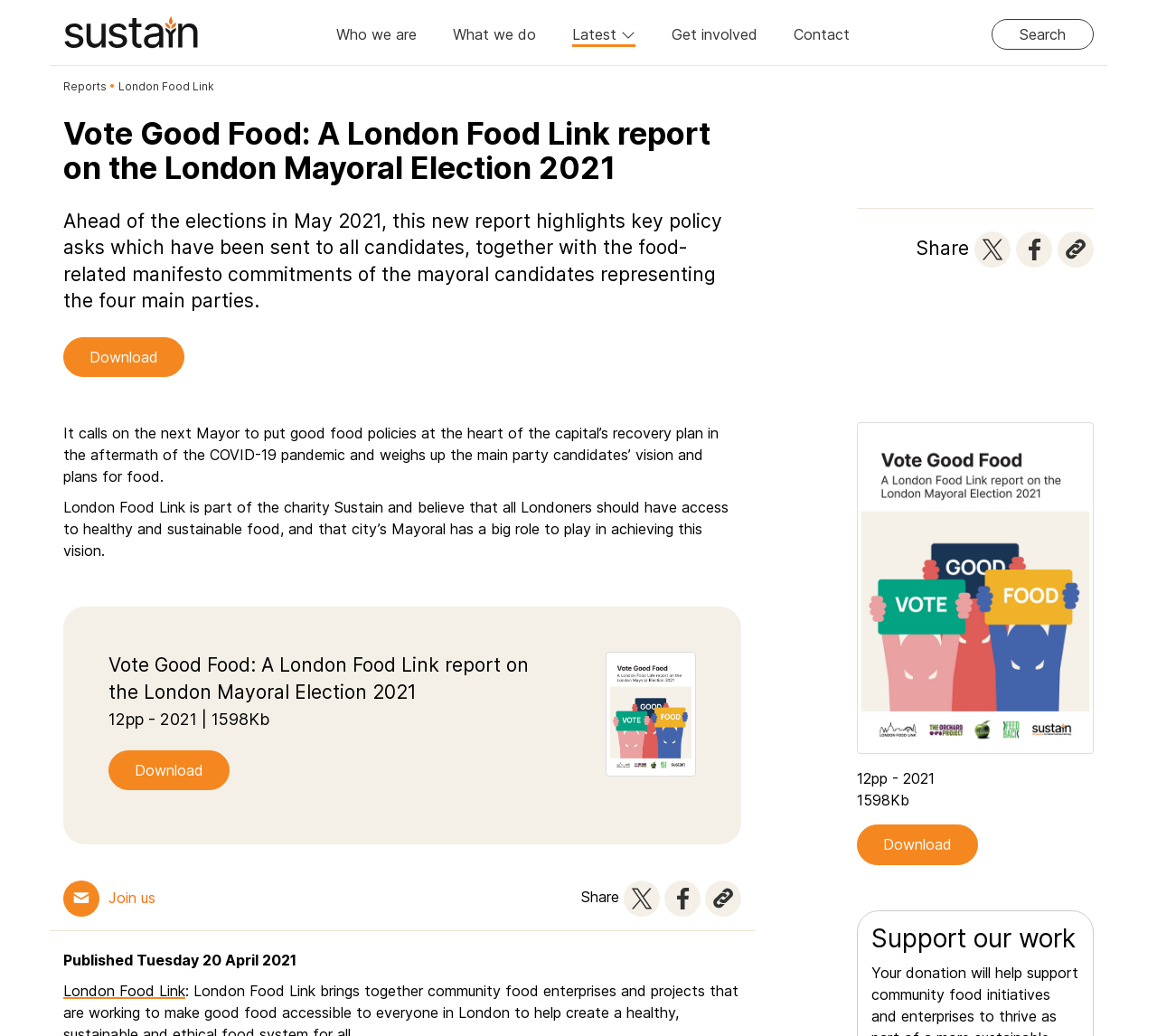What is the topic of the report mentioned on the webpage?
Look at the screenshot and respond with one word or a short phrase.

London Mayoral Election 2021